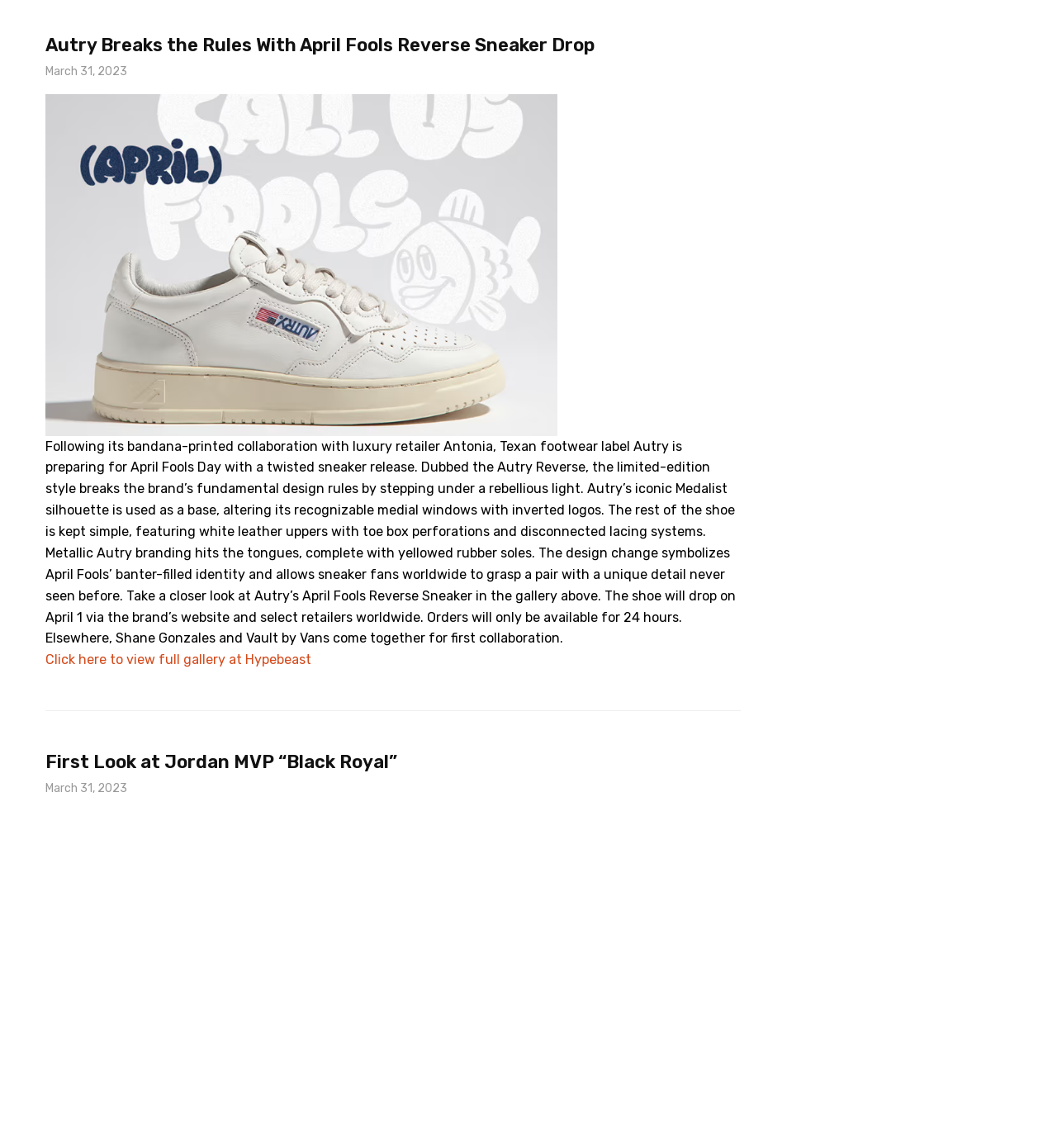Please respond in a single word or phrase: 
What is the date of the first article?

March 31, 2023